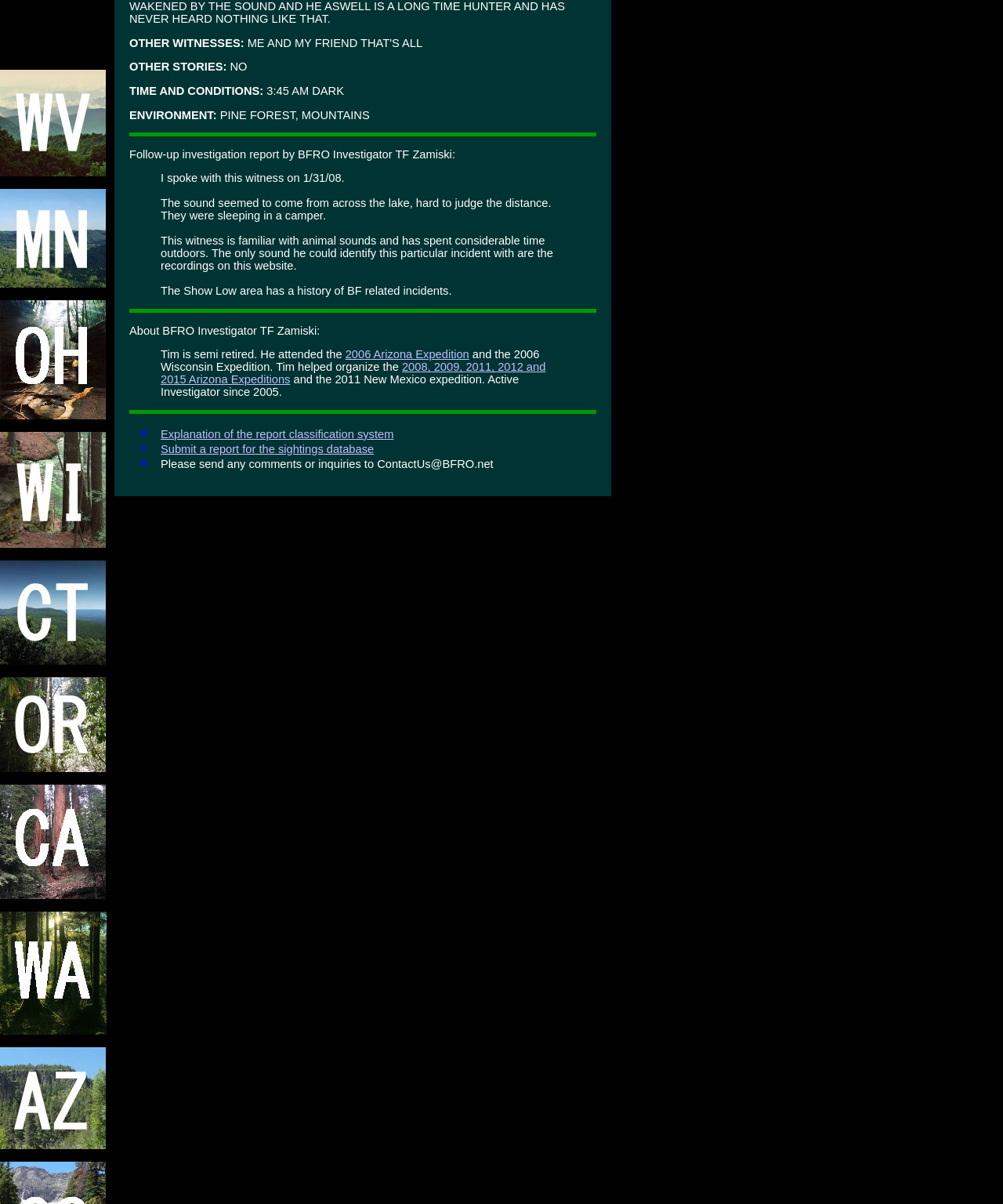Given the element description, predict the bounding box coordinates in the format (top-left x, top-left y, bottom-right x, bottom-right y). Make sure all values are between 0 and 1. Here is the element description: alt="Wisconsin"

[0.0, 0.447, 0.105, 0.457]